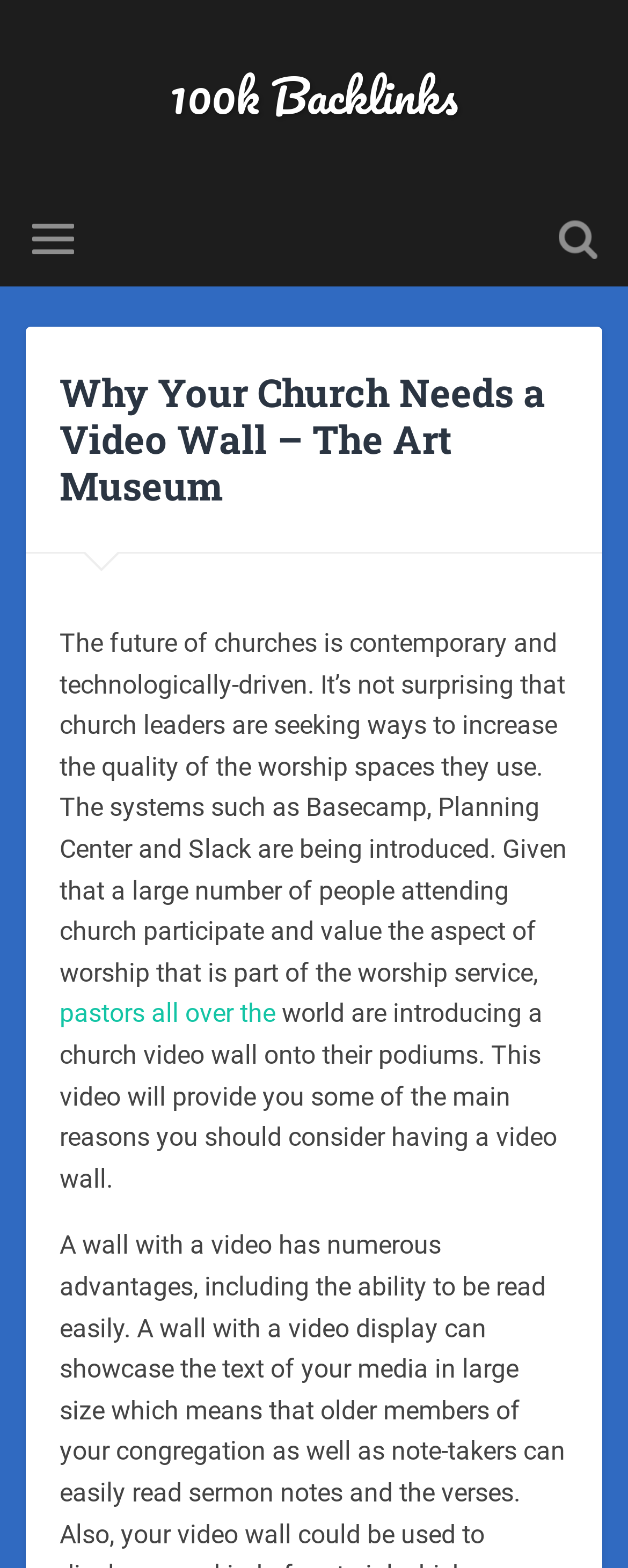Show the bounding box coordinates for the HTML element described as: "Toggle search field".

[0.888, 0.122, 0.95, 0.183]